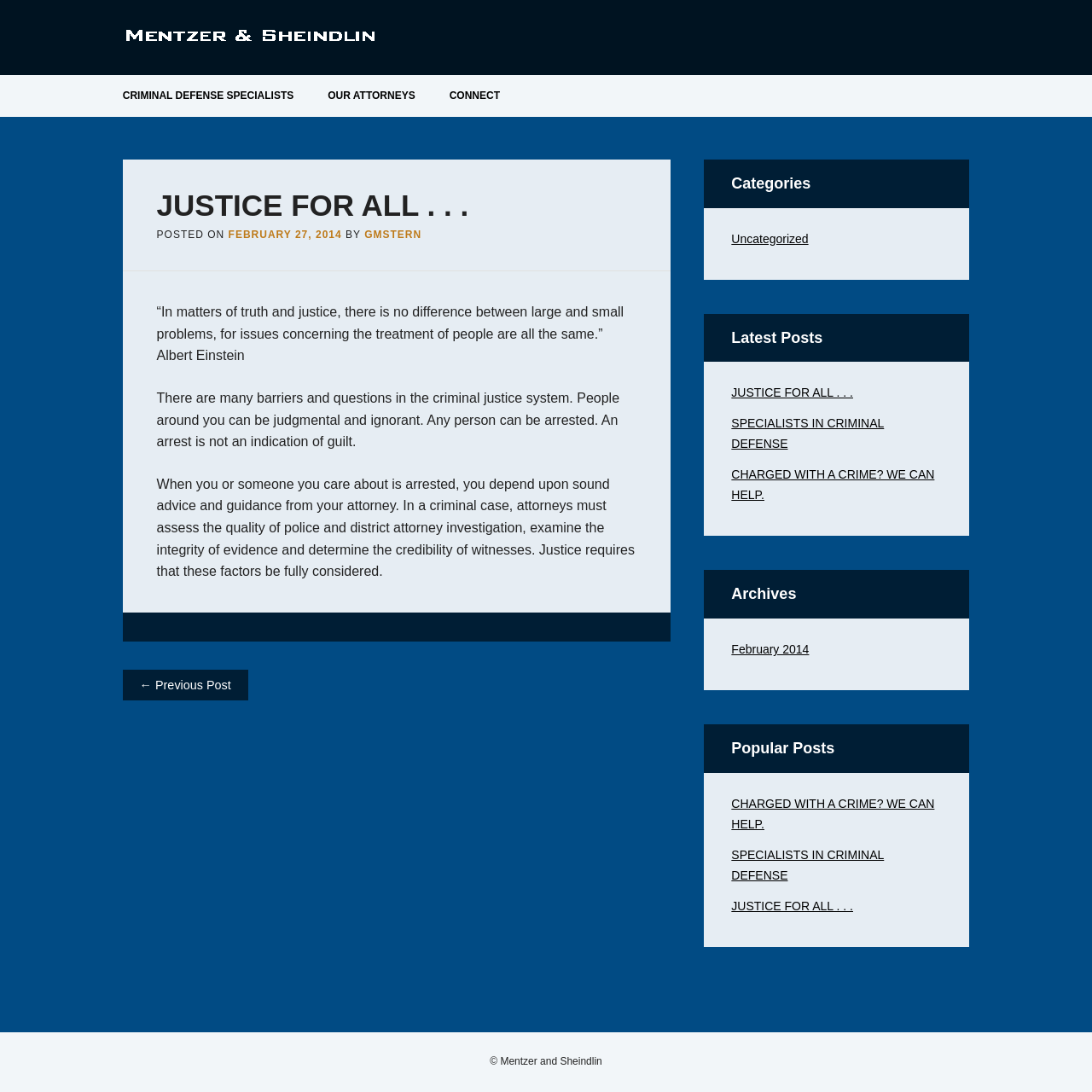Using the given element description, provide the bounding box coordinates (top-left x, top-left y, bottom-right x, bottom-right y) for the corresponding UI element in the screenshot: CONNECT

[0.396, 0.068, 0.473, 0.107]